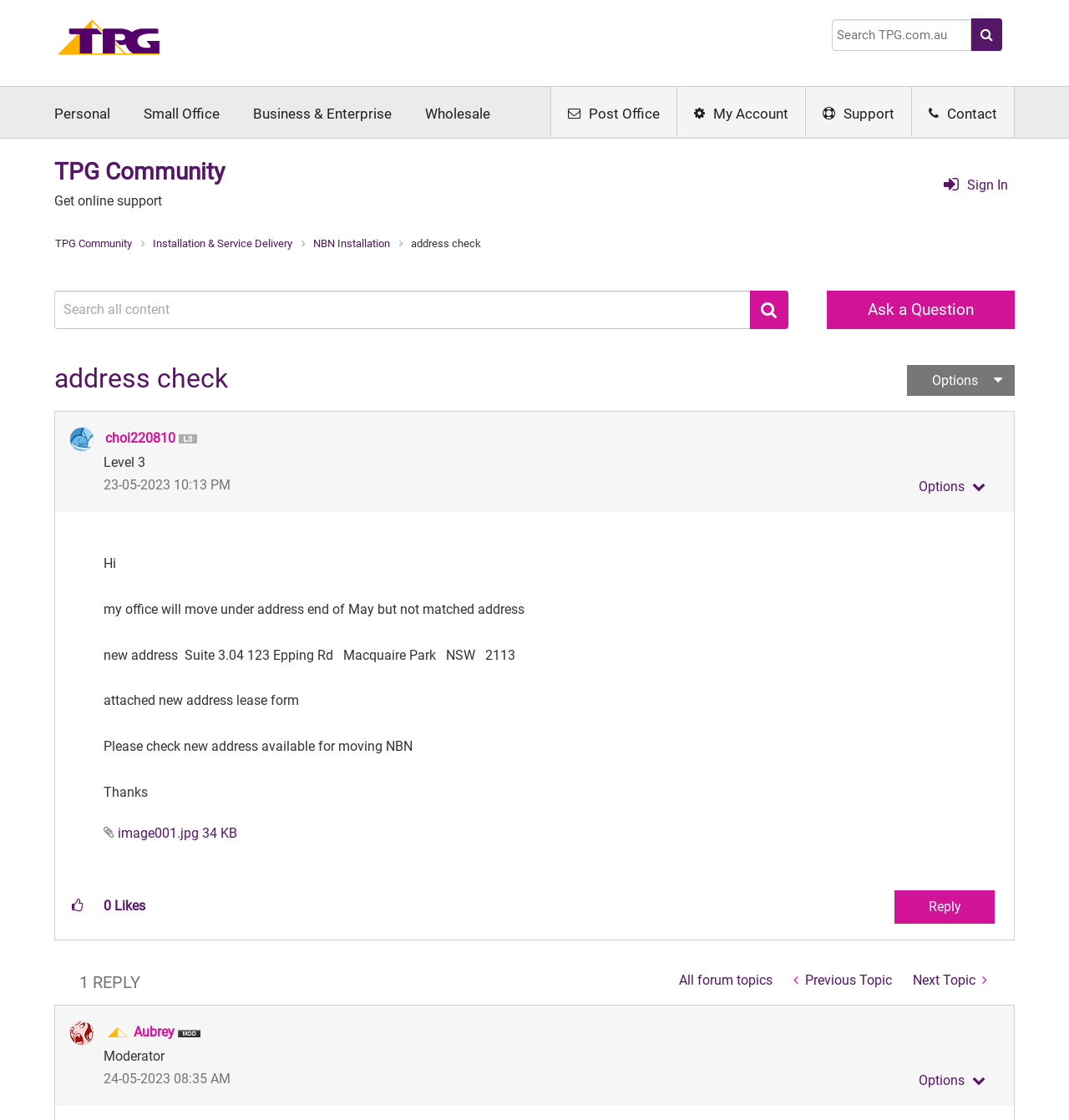Pinpoint the bounding box coordinates of the clickable area necessary to execute the following instruction: "Sign in". The coordinates should be given as four float numbers between 0 and 1, namely [left, top, right, bottom].

[0.875, 0.155, 0.913, 0.178]